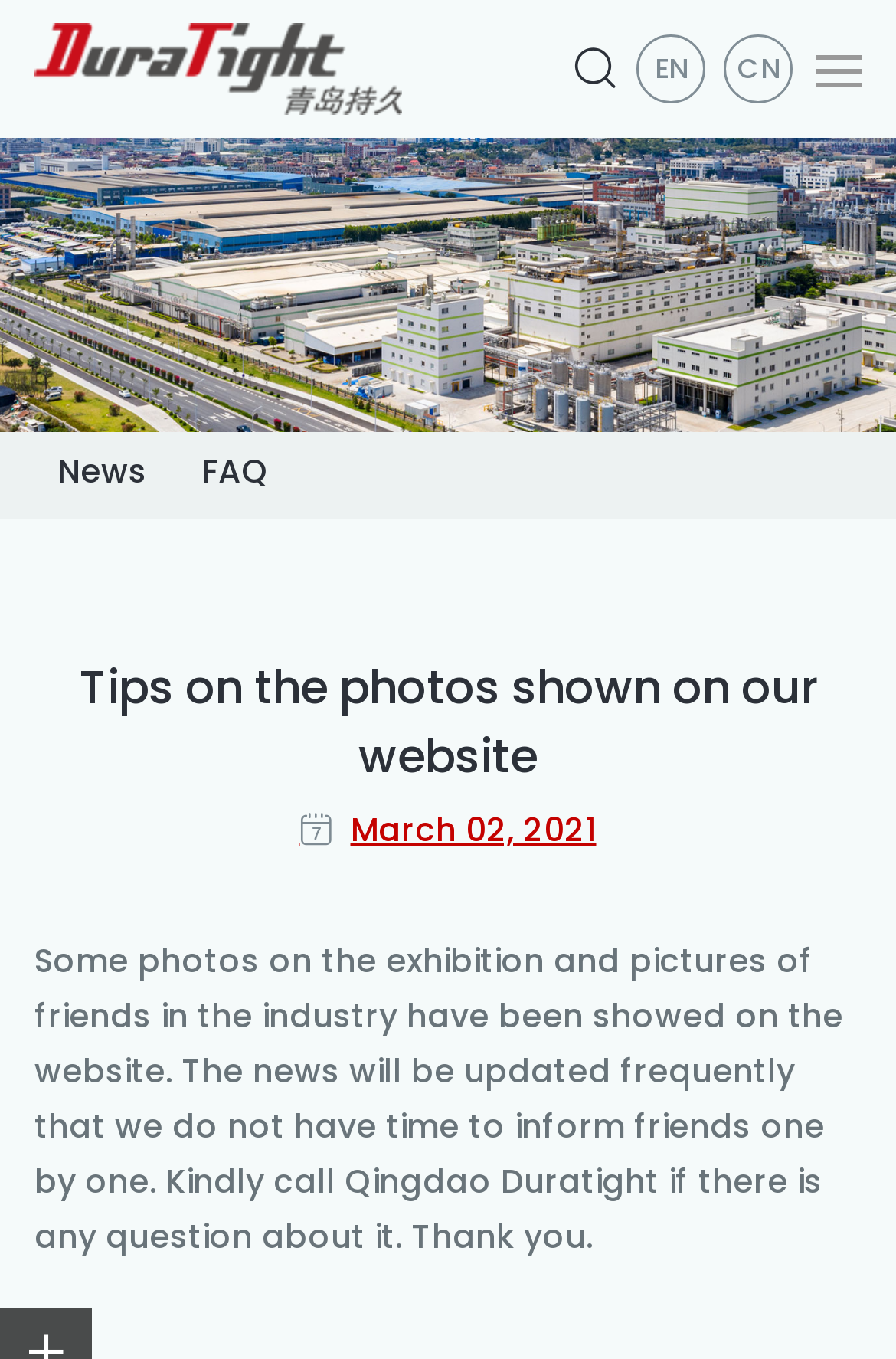Illustrate the webpage's structure and main components comprehensively.

The webpage appears to be a company website, specifically Qingdao Hi-Duratight Co., Ltd., which produces graphite-related products. At the top right corner, there are three buttons: a language selection button, and two links to switch between English and Chinese languages. Below these buttons, there is a logo image on the left side, which is likely the company's logo.

The main content of the webpage is divided into two sections. The top section has a heading that reads "Tips on the photos shown on our website" and is positioned at the top center of the page. Below the heading, there is a date "March 02, 2021" on the right side.

The main content section is a paragraph of text that explains the purpose of the website, stating that it will be frequently updated with news and photos from exhibitions and industry events. The text also provides contact information, encouraging visitors to call Qingdao Duratight if they have any questions.

On the top left side, there are three links: "News", "FAQ", and an empty link. These links are likely navigation menus to other sections of the website.